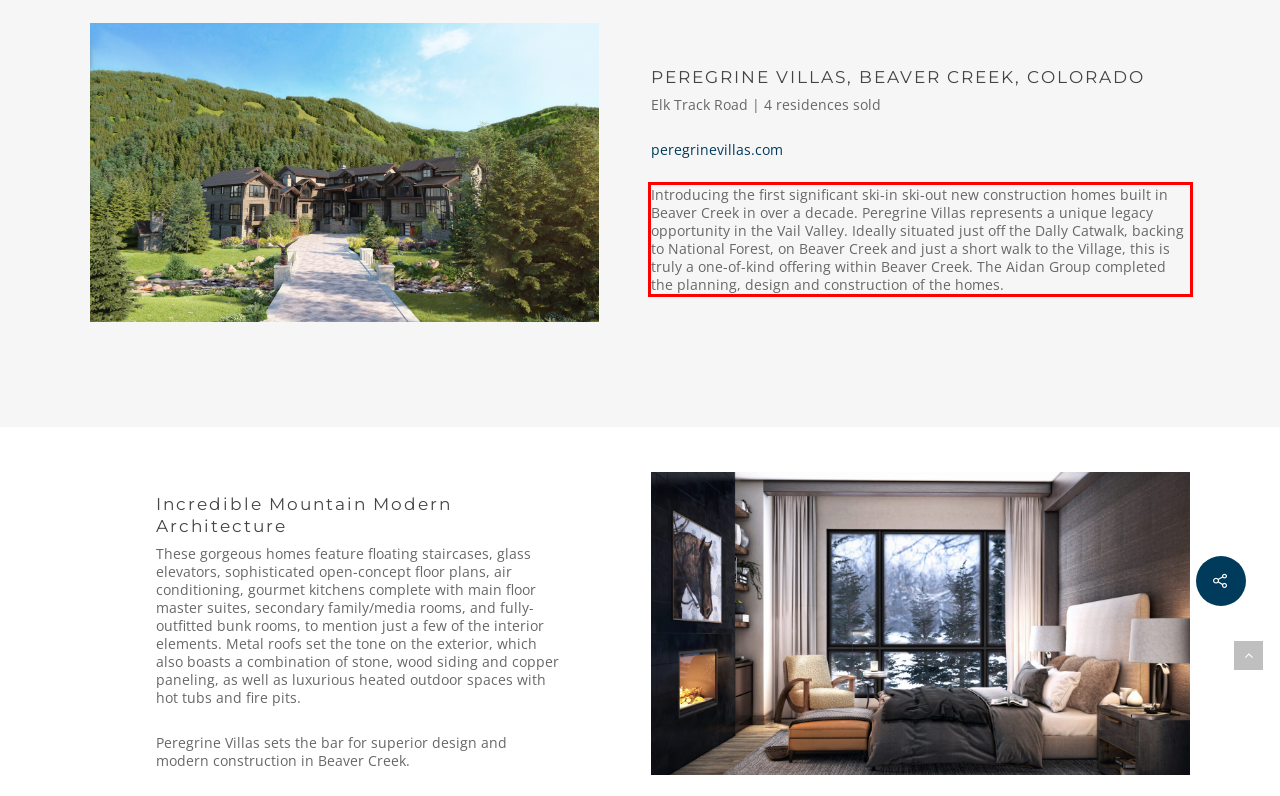Identify the text inside the red bounding box on the provided webpage screenshot by performing OCR.

Introducing the first significant ski-in ski-out new construction homes built in Beaver Creek in over a decade. Peregrine Villas represents a unique legacy opportunity in the Vail Valley. Ideally situated just off the Dally Catwalk, backing to National Forest, on Beaver Creek and just a short walk to the Village, this is truly a one-of-kind offering within Beaver Creek. The Aidan Group completed the planning, design and construction of the homes.